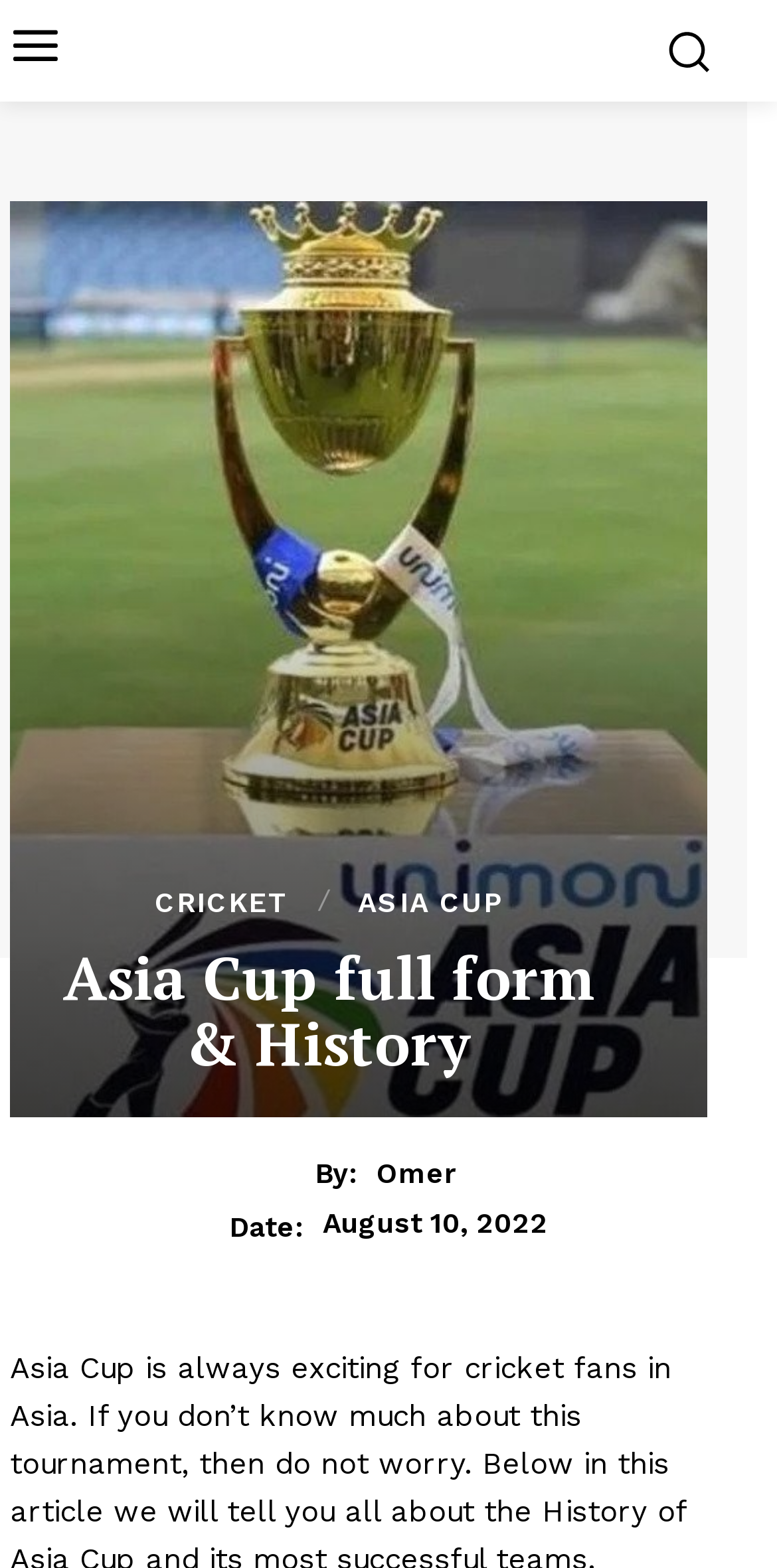Examine the image and give a thorough answer to the following question:
What is the name of the author of this article?

I found the author's name by looking at the text 'By:' which is followed by the link 'Omer', indicating that Omer is the author of this article.